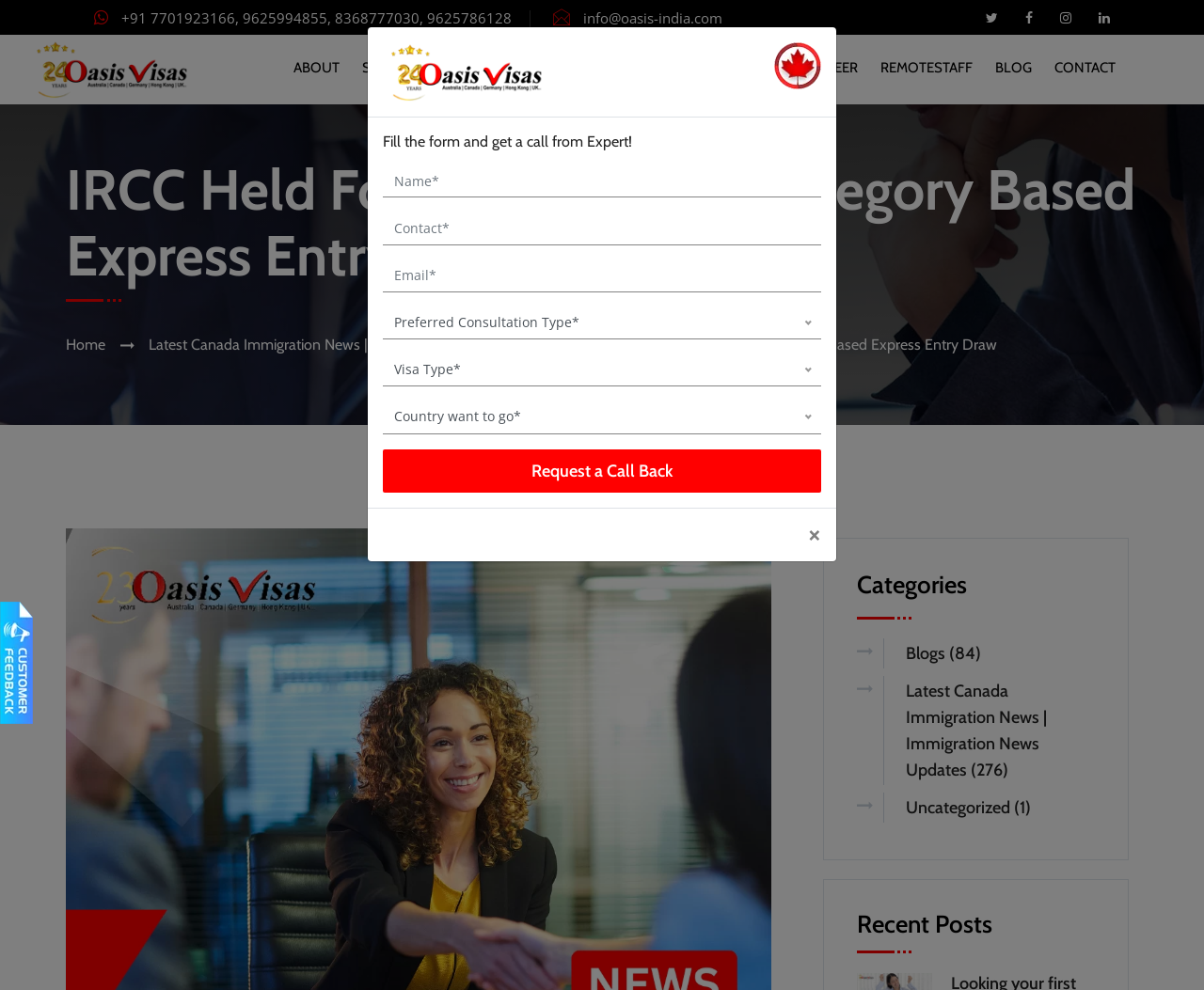Using the provided element description: "Points Calculator", determine the bounding box coordinates of the corresponding UI element in the screenshot.

[0.42, 0.054, 0.535, 0.083]